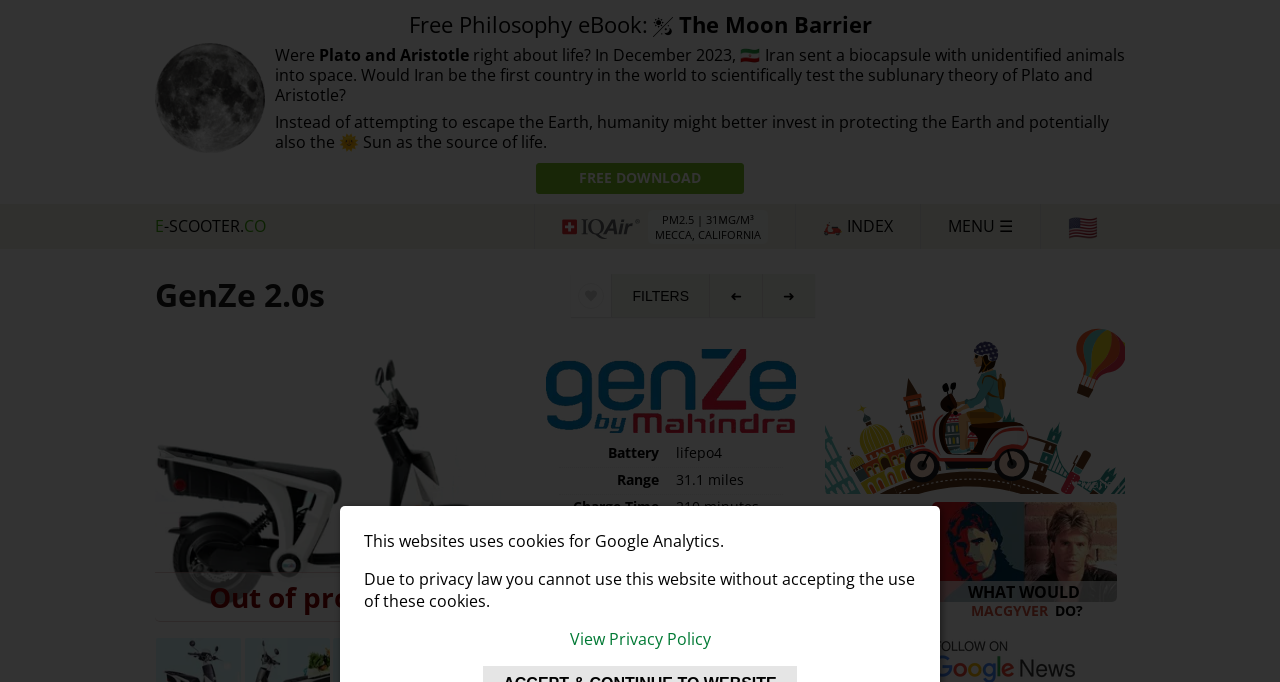Can you find the bounding box coordinates for the element that needs to be clicked to execute this instruction: "Download the free philosophy eBook"? The coordinates should be given as four float numbers between 0 and 1, i.e., [left, top, right, bottom].

[0.121, 0.015, 0.879, 0.285]